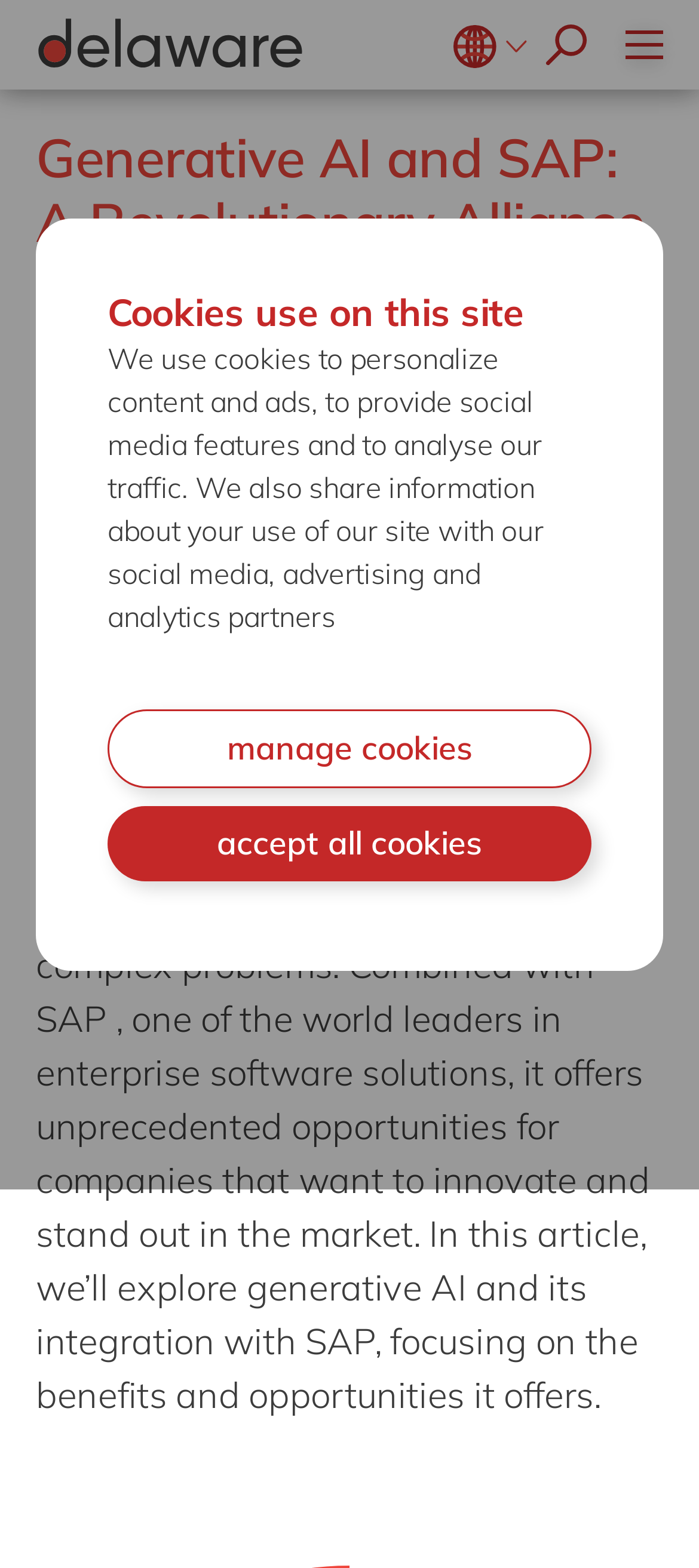What is the language of the webpage?
Examine the screenshot and reply with a single word or phrase.

English